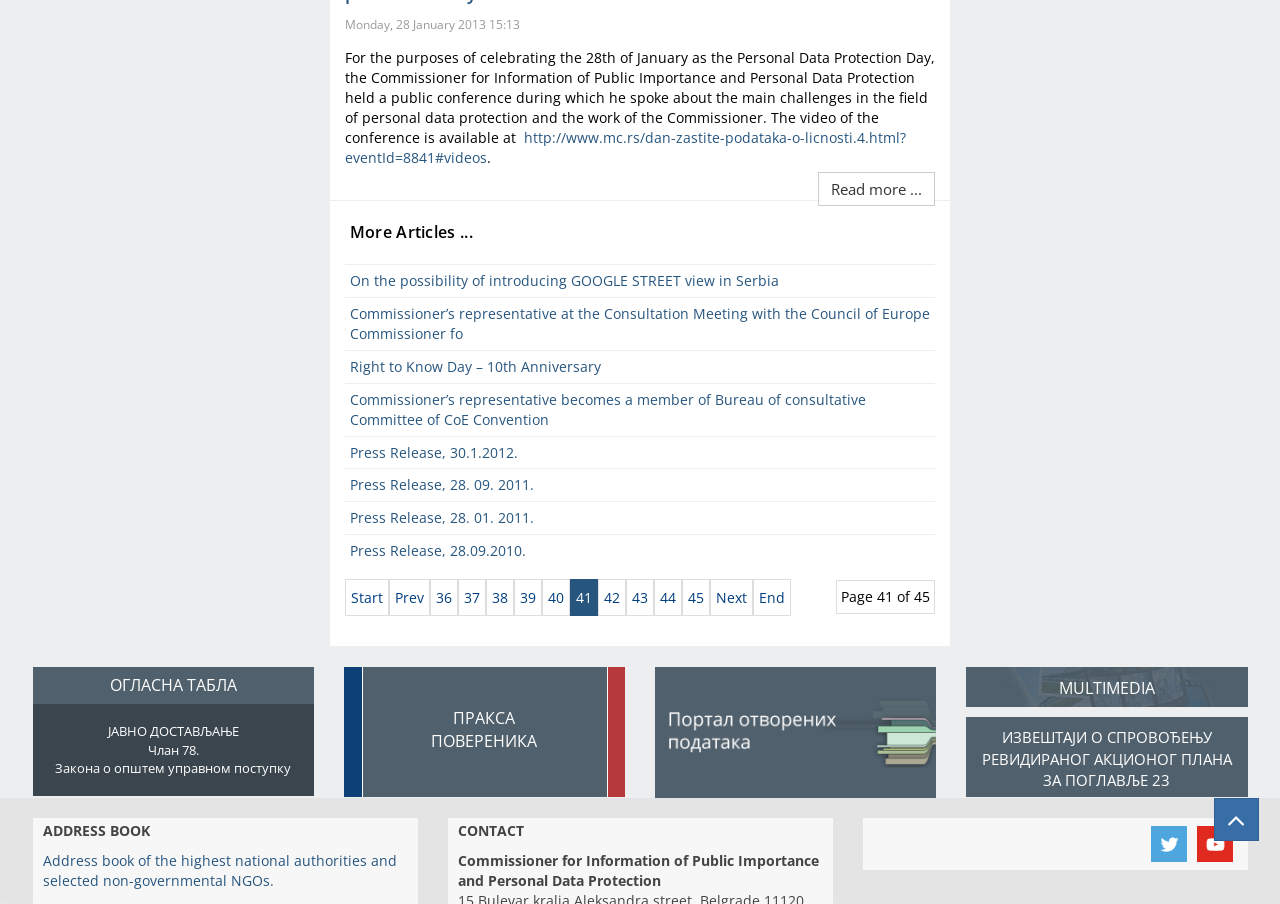Based on the visual content of the image, answer the question thoroughly: What is the current page number?

The current page number can be found at the bottom of the webpage, where it is displayed as 'Page 41 of 45'.